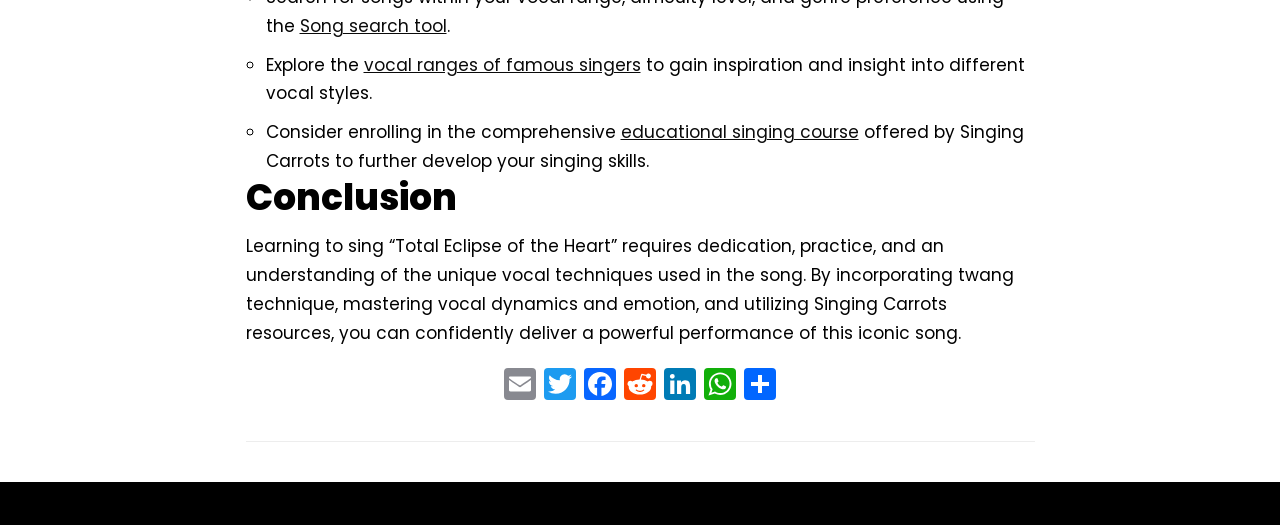Please find the bounding box coordinates in the format (top-left x, top-left y, bottom-right x, bottom-right y) for the given element description. Ensure the coordinates are floating point numbers between 0 and 1. Description: Song search tool

[0.234, 0.026, 0.349, 0.072]